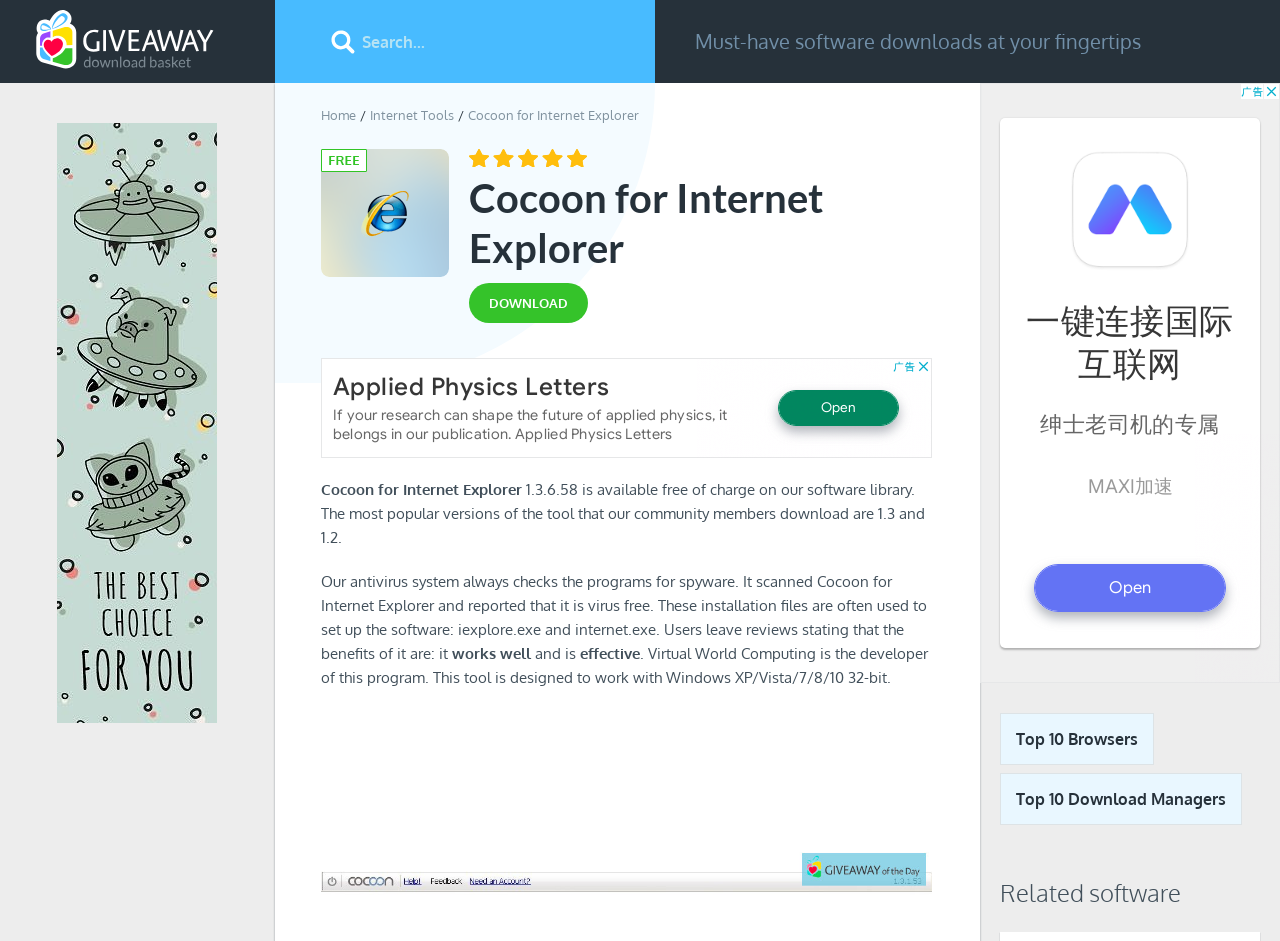Please specify the bounding box coordinates of the area that should be clicked to accomplish the following instruction: "View Top 10 Browsers". The coordinates should consist of four float numbers between 0 and 1, i.e., [left, top, right, bottom].

[0.781, 0.758, 0.902, 0.813]